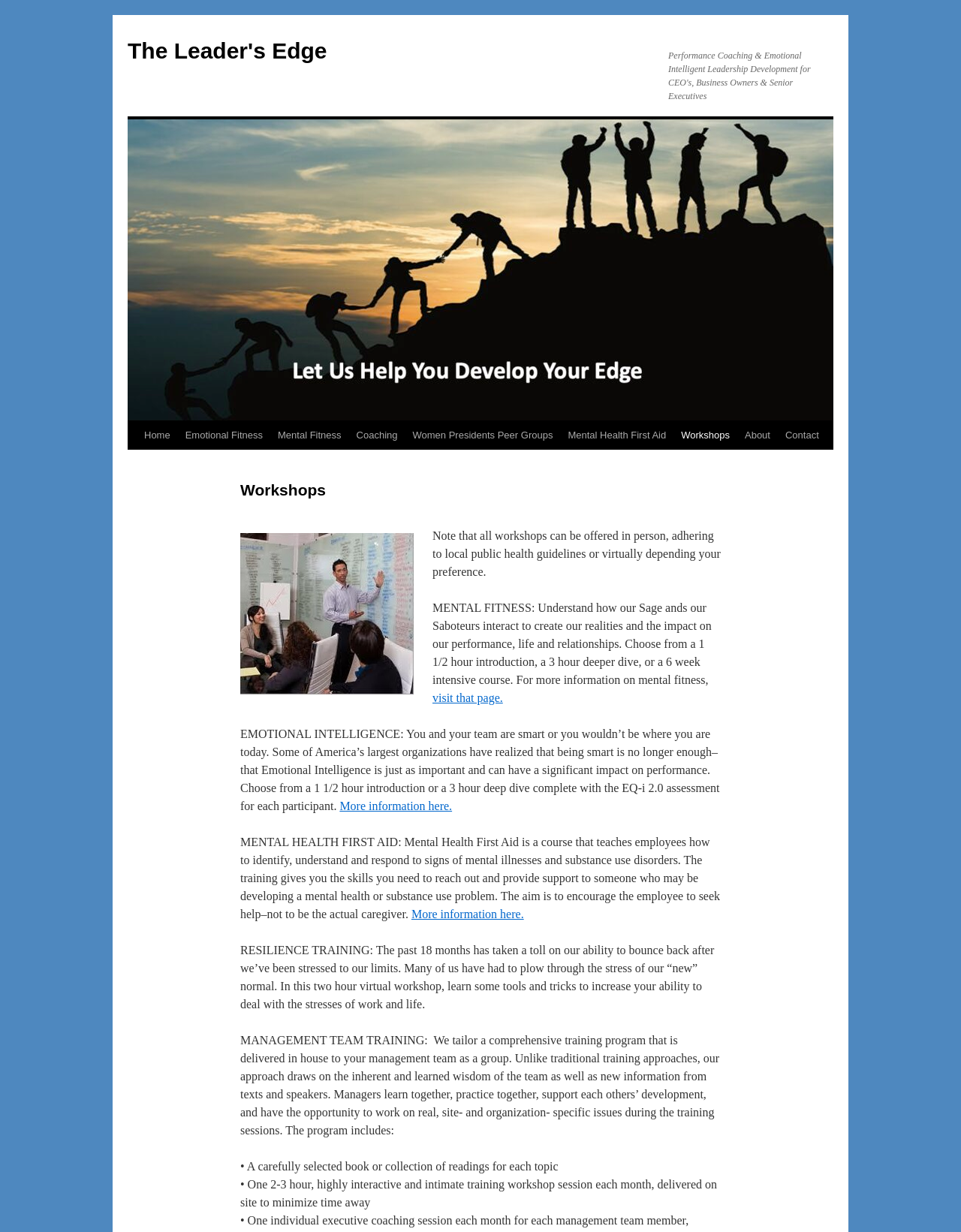Please identify the bounding box coordinates of the clickable area that will allow you to execute the instruction: "Visit the 'Mental Fitness' page".

[0.281, 0.342, 0.363, 0.365]